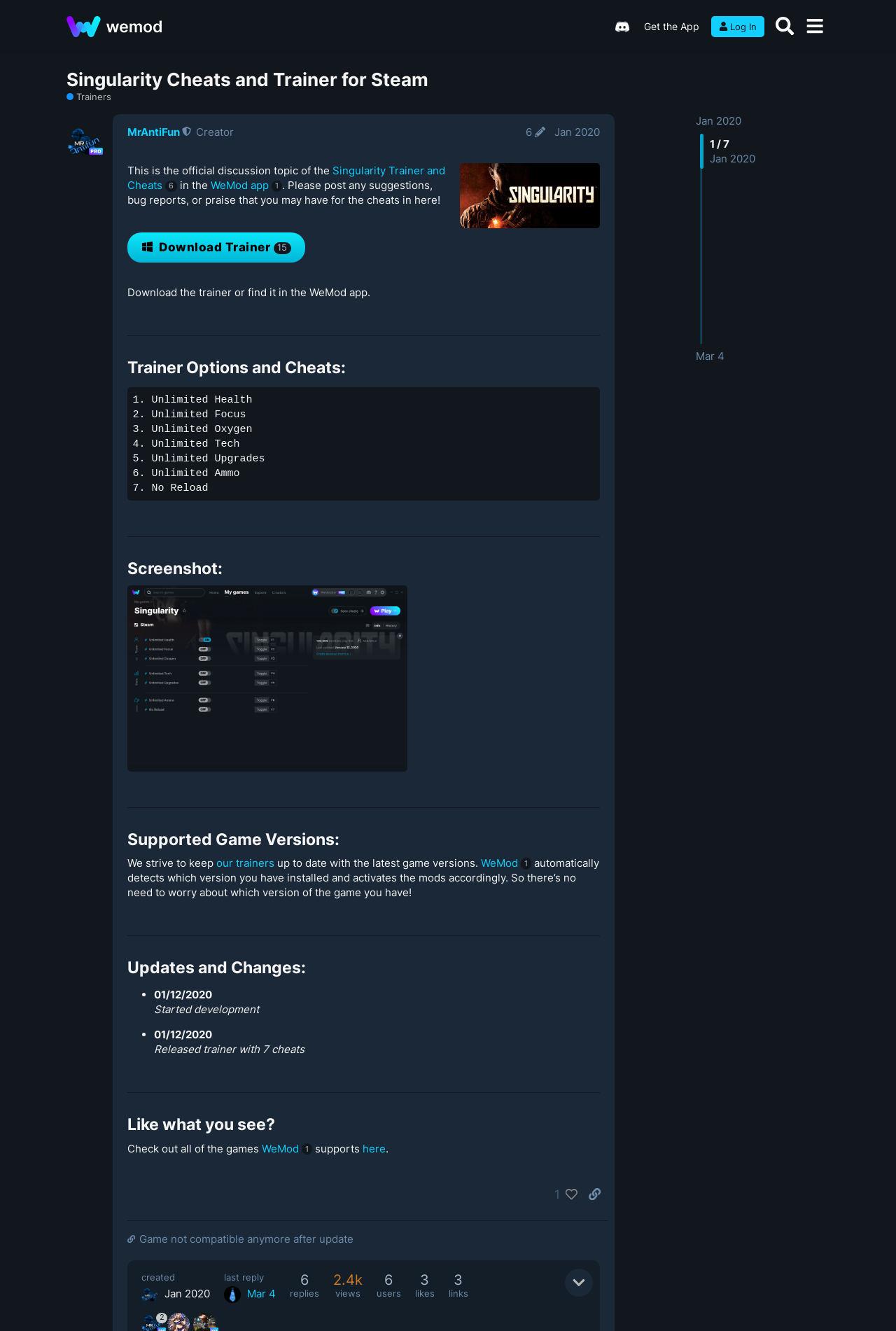From the webpage screenshot, predict the bounding box of the UI element that matches this description: "June 26, 2015".

None